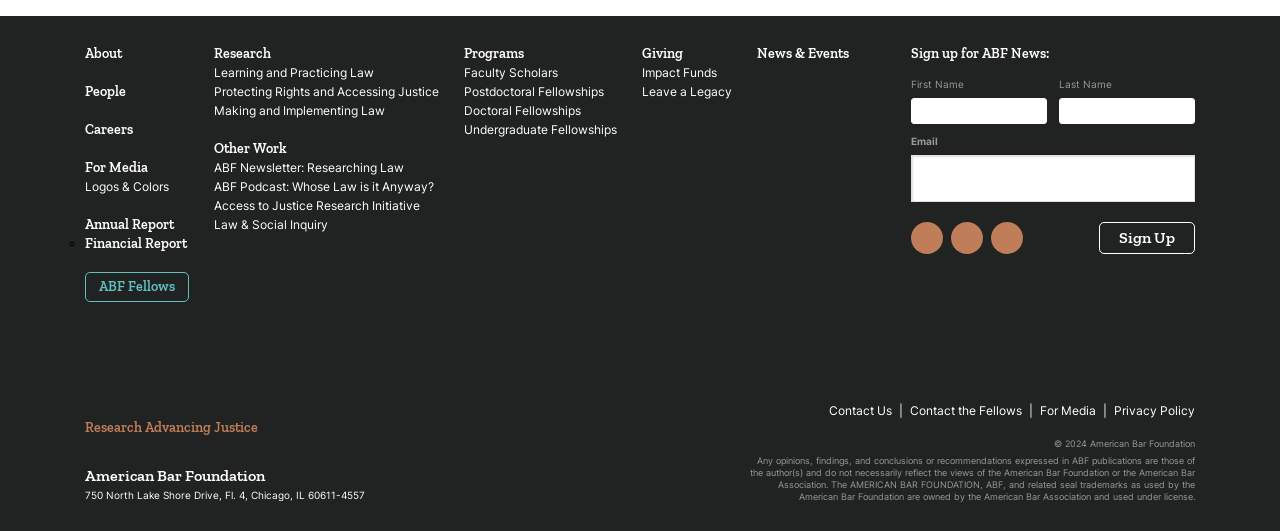Can you give a detailed response to the following question using the information from the image? What social media platforms are linked on the webpage?

I found these by looking at the icons and links at the bottom of the webpage, which represent the organization's presence on these social media platforms.